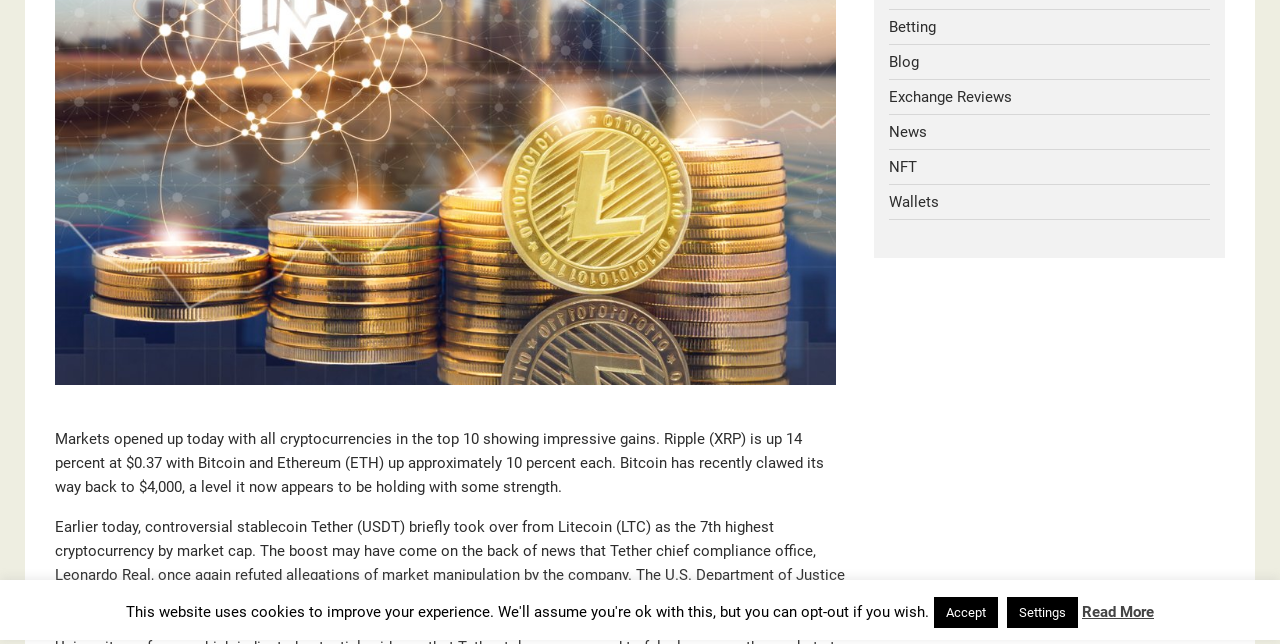Determine the bounding box coordinates of the UI element that matches the following description: "Wallets". The coordinates should be four float numbers between 0 and 1 in the format [left, top, right, bottom].

[0.695, 0.3, 0.734, 0.328]